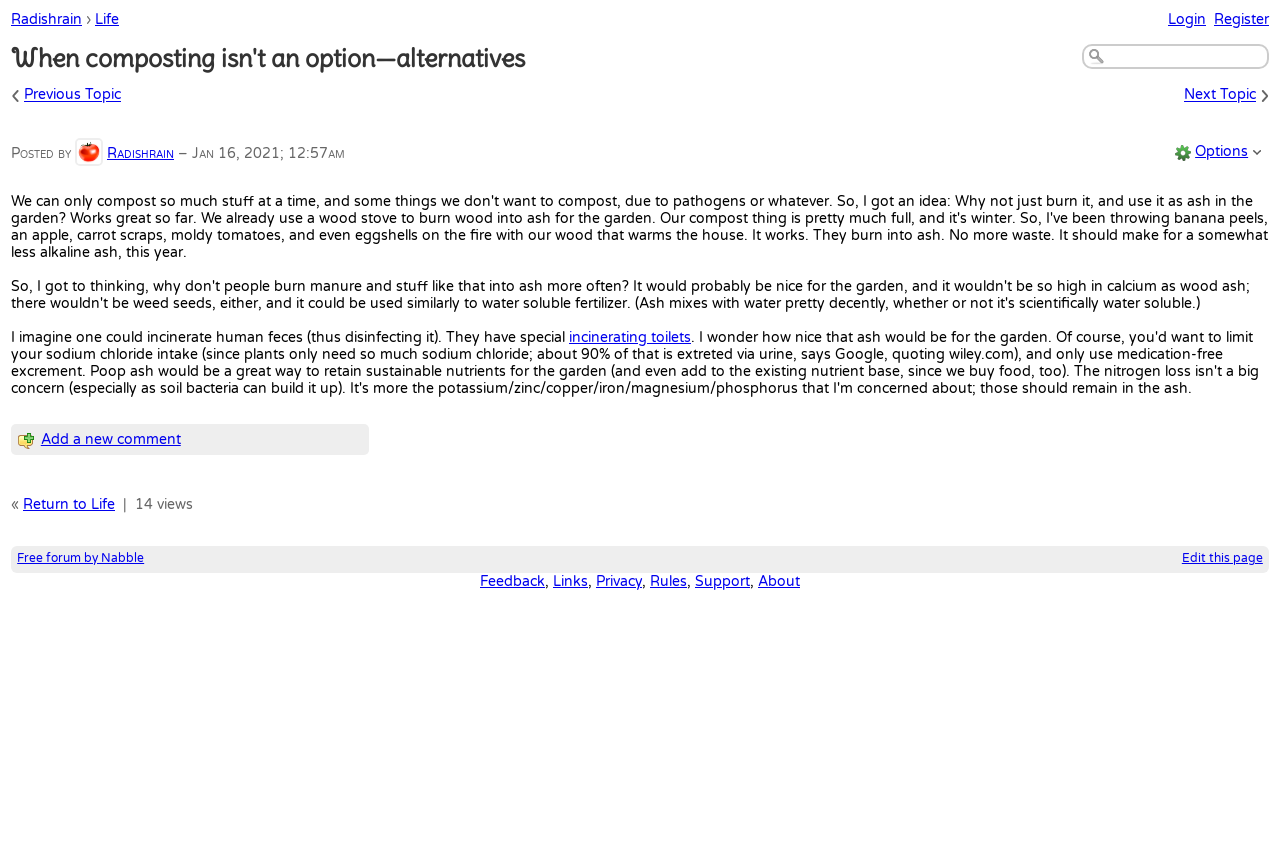Provide a single word or phrase to answer the given question: 
What is the date of this post?

Jan 16, 2021